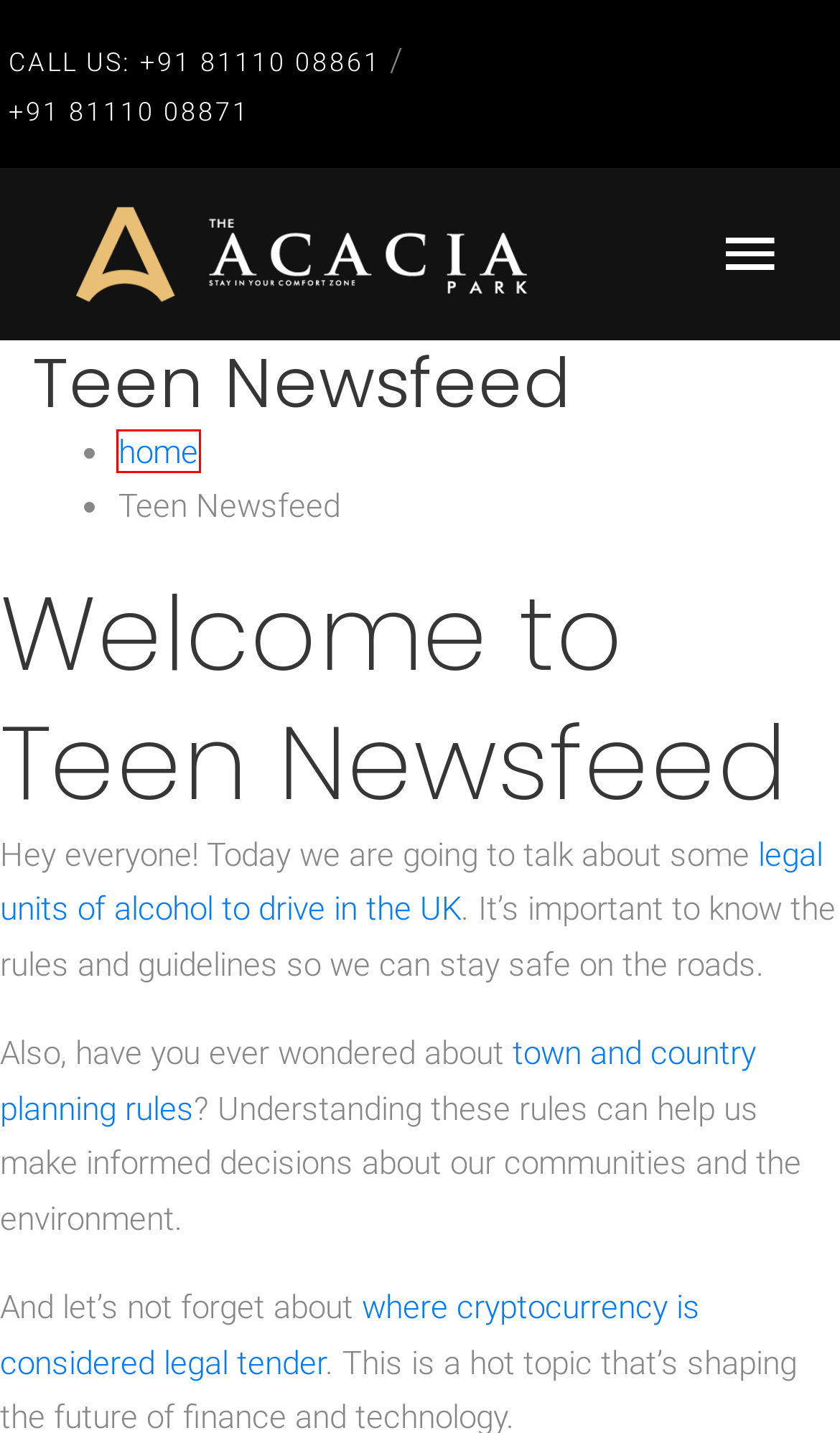Using the screenshot of a webpage with a red bounding box, pick the webpage description that most accurately represents the new webpage after the element inside the red box is clicked. Here are the candidates:
A. Website Design Company in Coimbatore | Website Development
B. Không tìm thấy trang | Baby Shark Mart
C. The Acacia Park | Just another WordPress site
D. Rooms | The Acacia Park
E. Understanding Hotel Guest Contracts: Legal Rights and Responsibilities – Light Structor
F. Consulting Agreement Independent Contractor: Legal Advice & Contracts - ESF
G. Página não encontrada – momfit
H. Legal Units of Alcohol to Drive in the UK: Guidelines & Limits - sinehome.vn

C